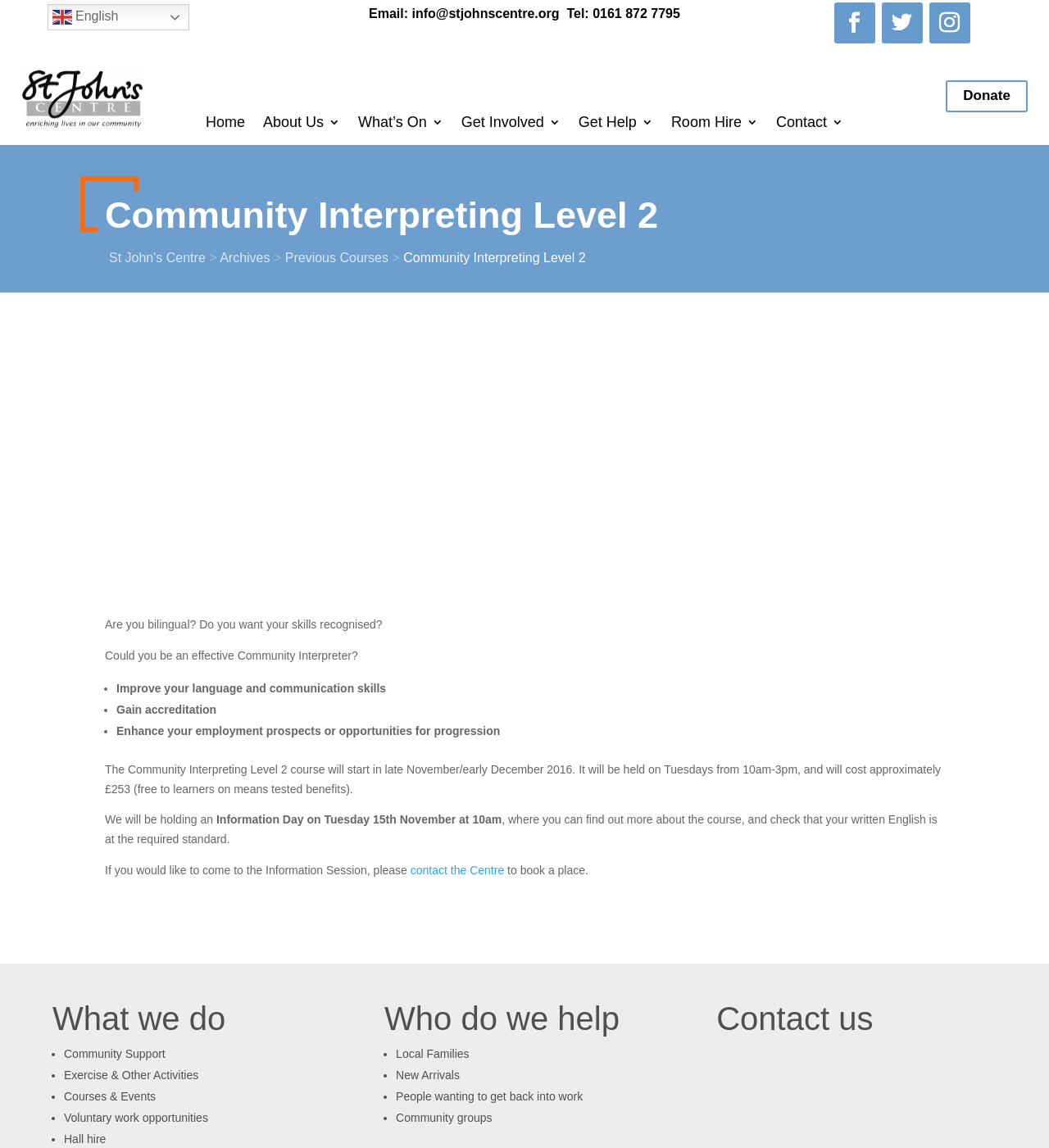When is the Information Day for the Community Interpreting Level 2 course?
We need a detailed and exhaustive answer to the question. Please elaborate.

I found the answer by reading the text on the webpage, which mentions that the Information Day will be held on Tuesday 15th November at 10am.